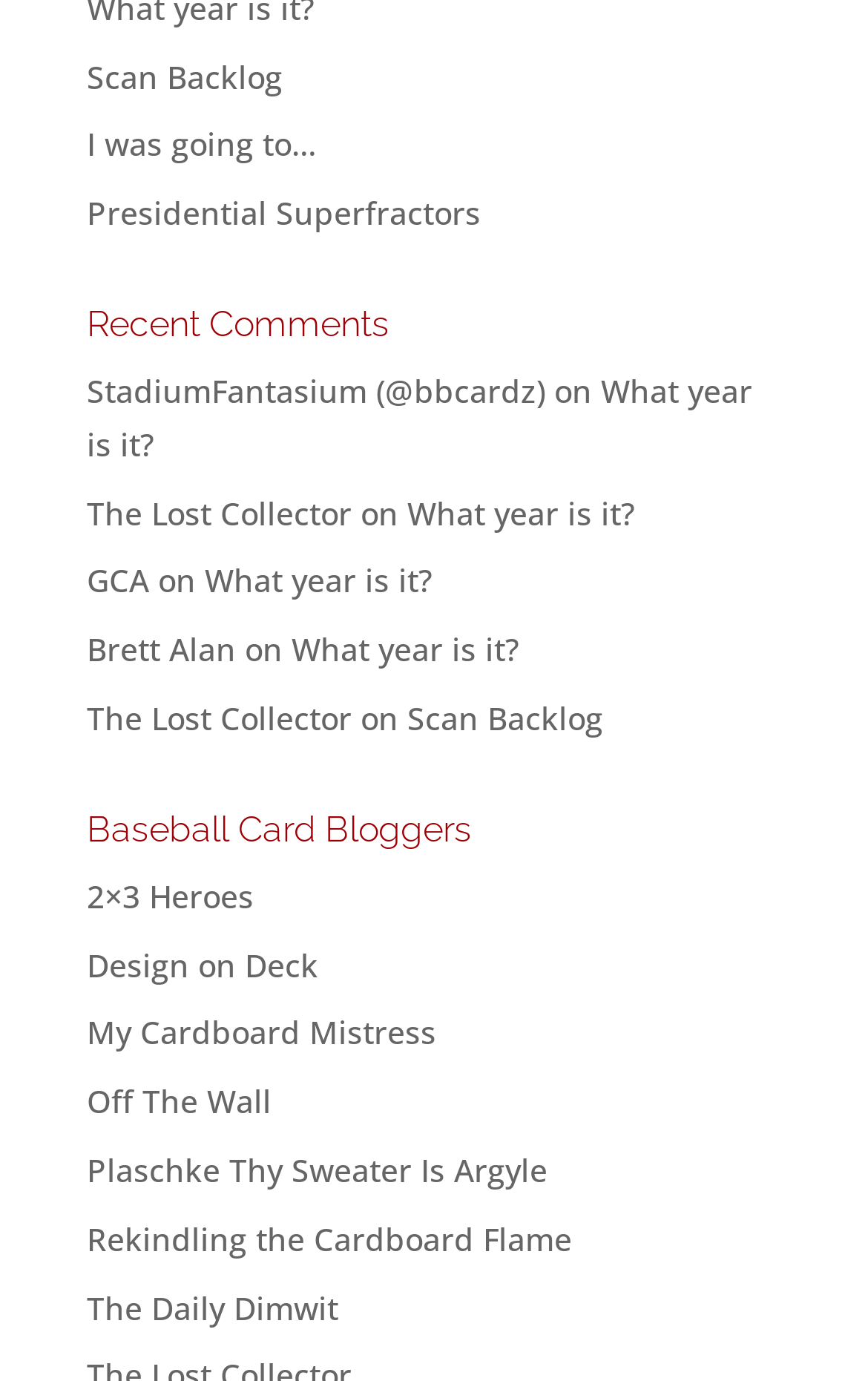Please answer the following question using a single word or phrase: 
How many links are under the 'Recent Comments' heading?

5